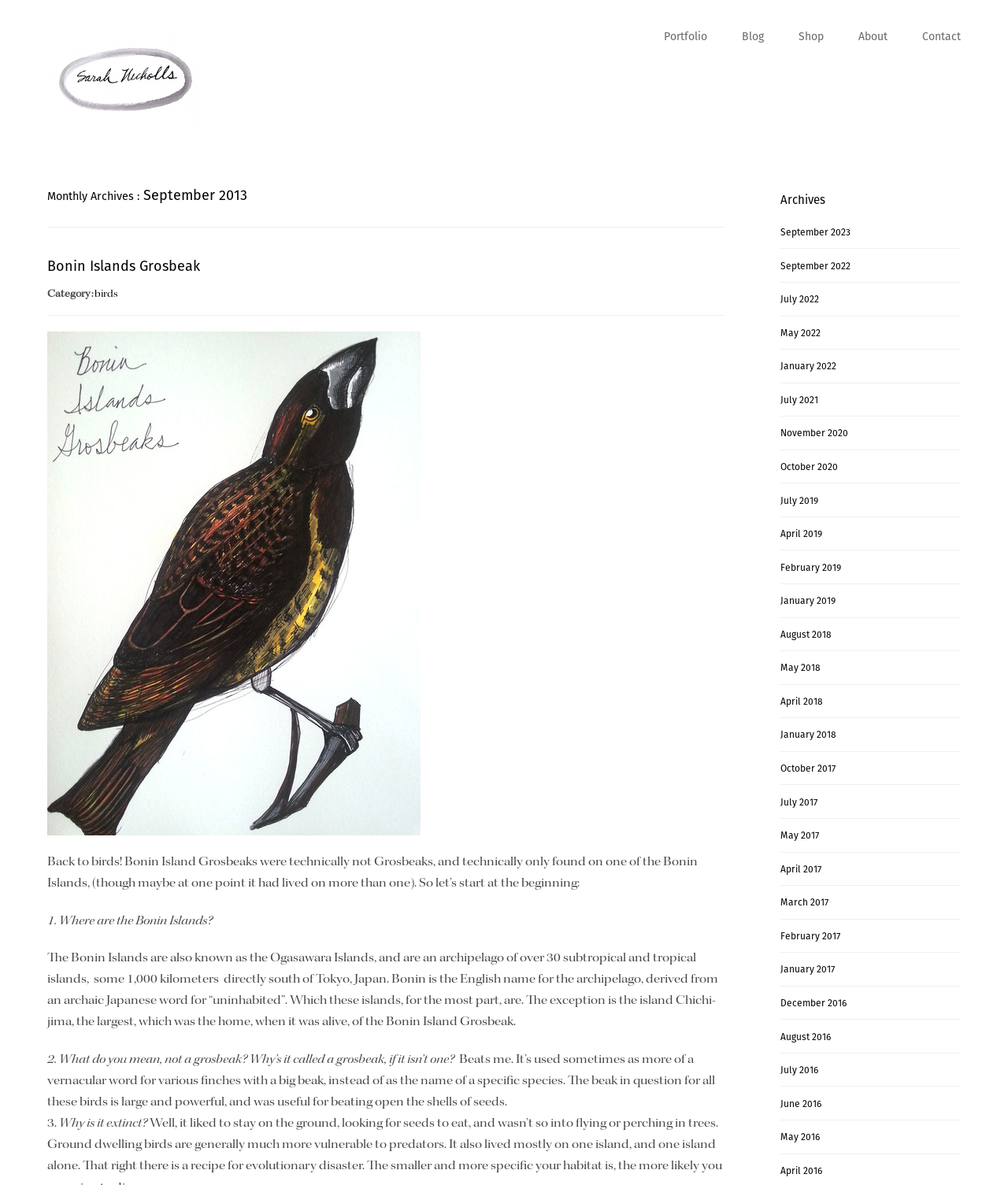Determine the bounding box for the HTML element described here: "aria-describedby="slick-slide02"". The coordinates should be given as [left, top, right, bottom] with each number being a float between 0 and 1.

None